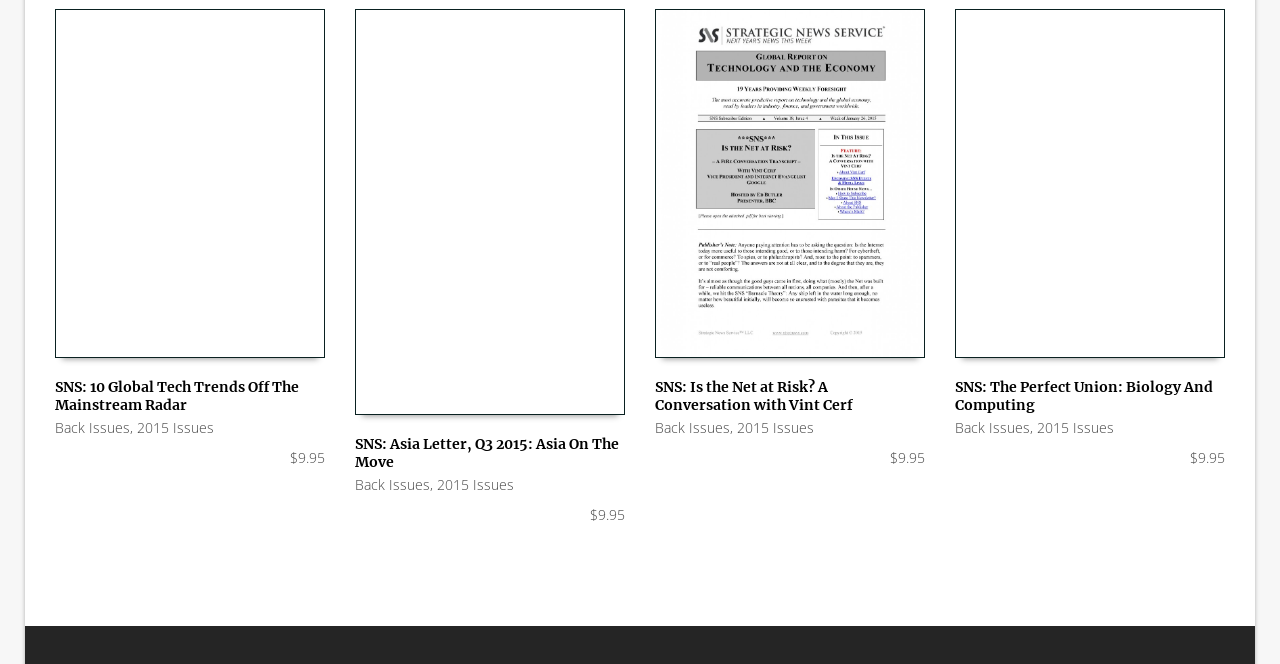Please mark the bounding box coordinates of the area that should be clicked to carry out the instruction: "View article 'SNS: The Perfect Union: Biology And Computing'".

[0.746, 0.569, 0.957, 0.623]